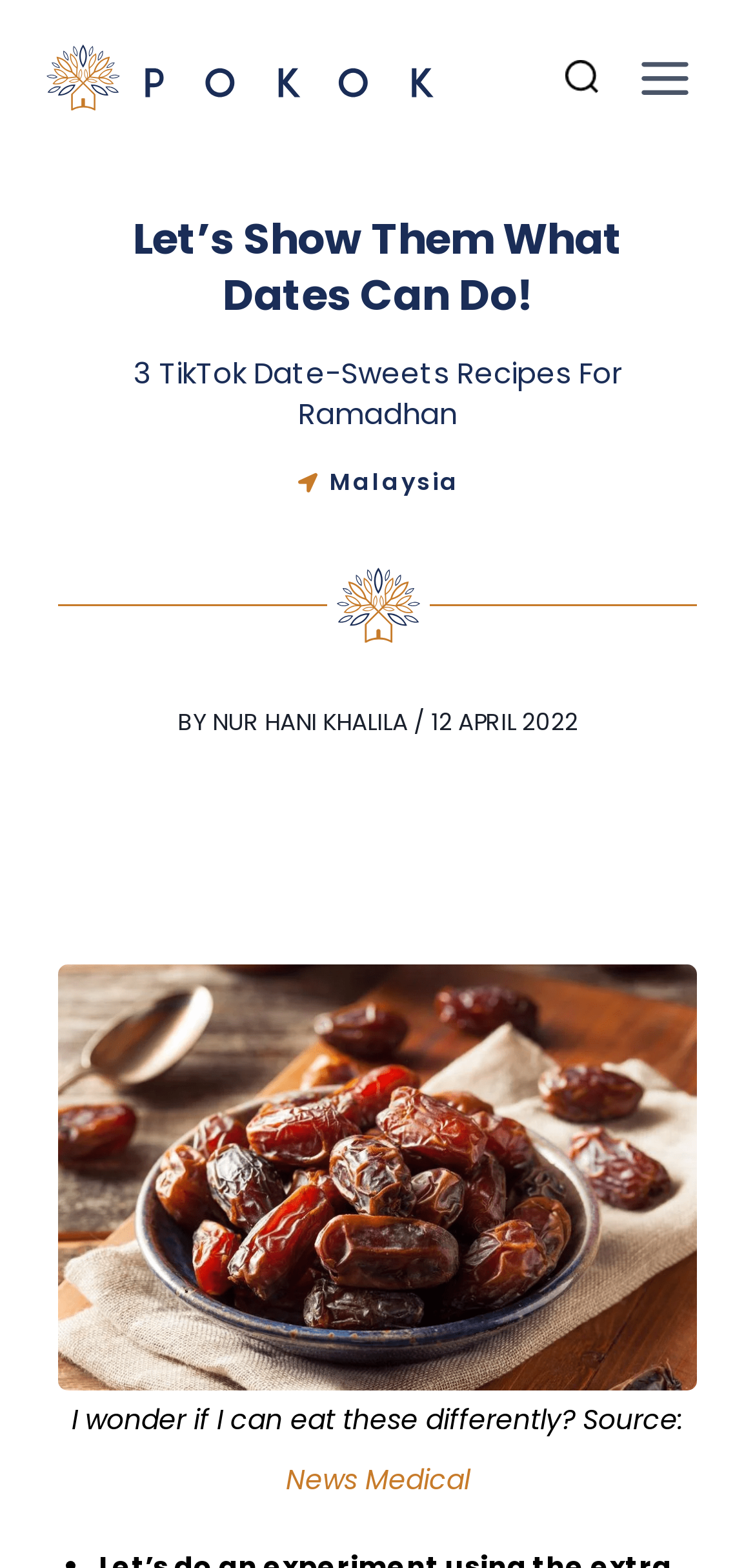Extract the bounding box coordinates of the UI element described by: "Toggle Menu". The coordinates should include four float numbers ranging from 0 to 1, e.g., [left, top, right, bottom].

[0.821, 0.025, 0.938, 0.074]